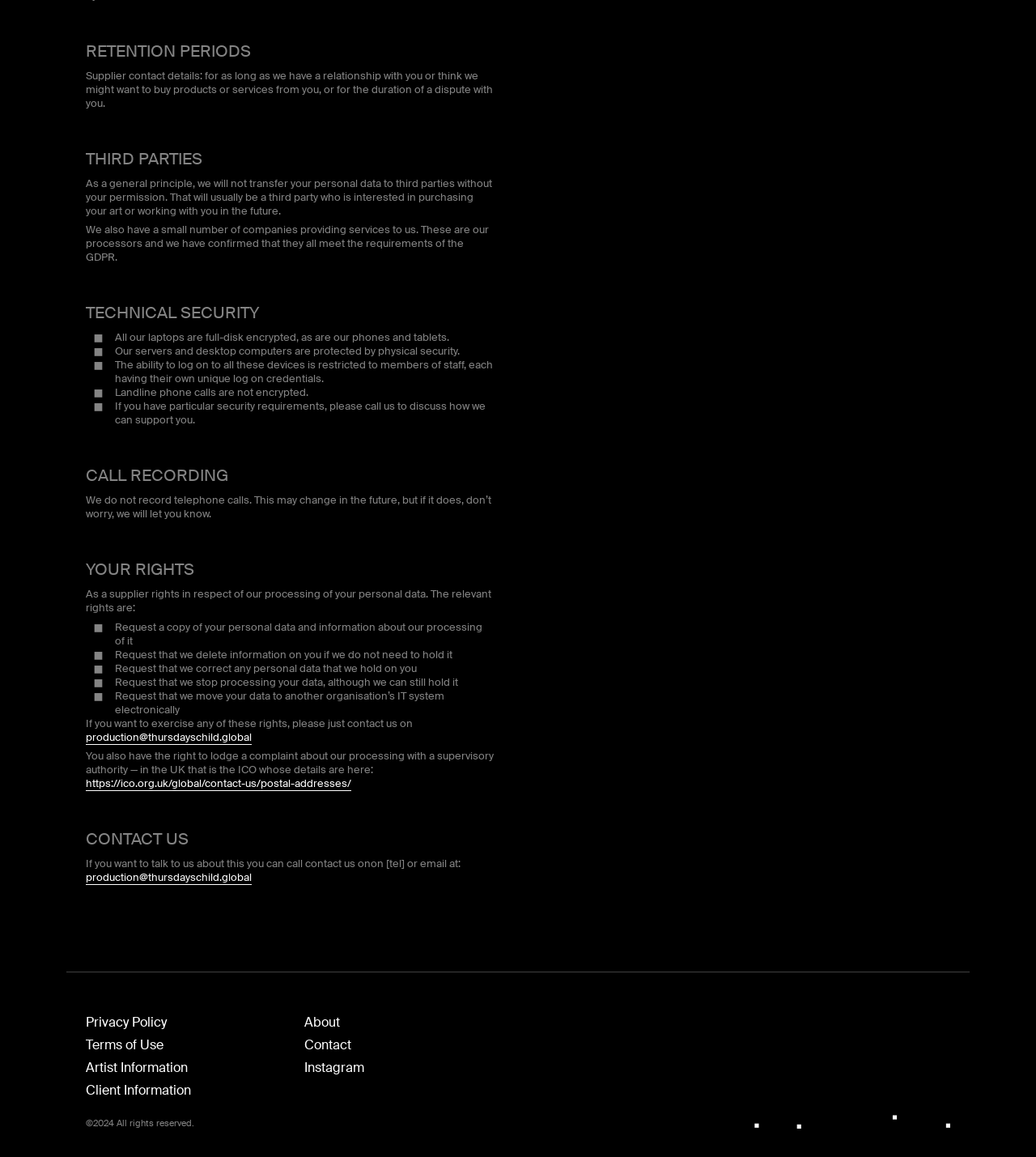Using the image as a reference, answer the following question in as much detail as possible:
How can I exercise my rights as a supplier?

The webpage states that if I want to exercise my rights as a supplier, I can contact the company on a specific email address or phone number, which is provided under the 'YOUR RIGHTS' section.